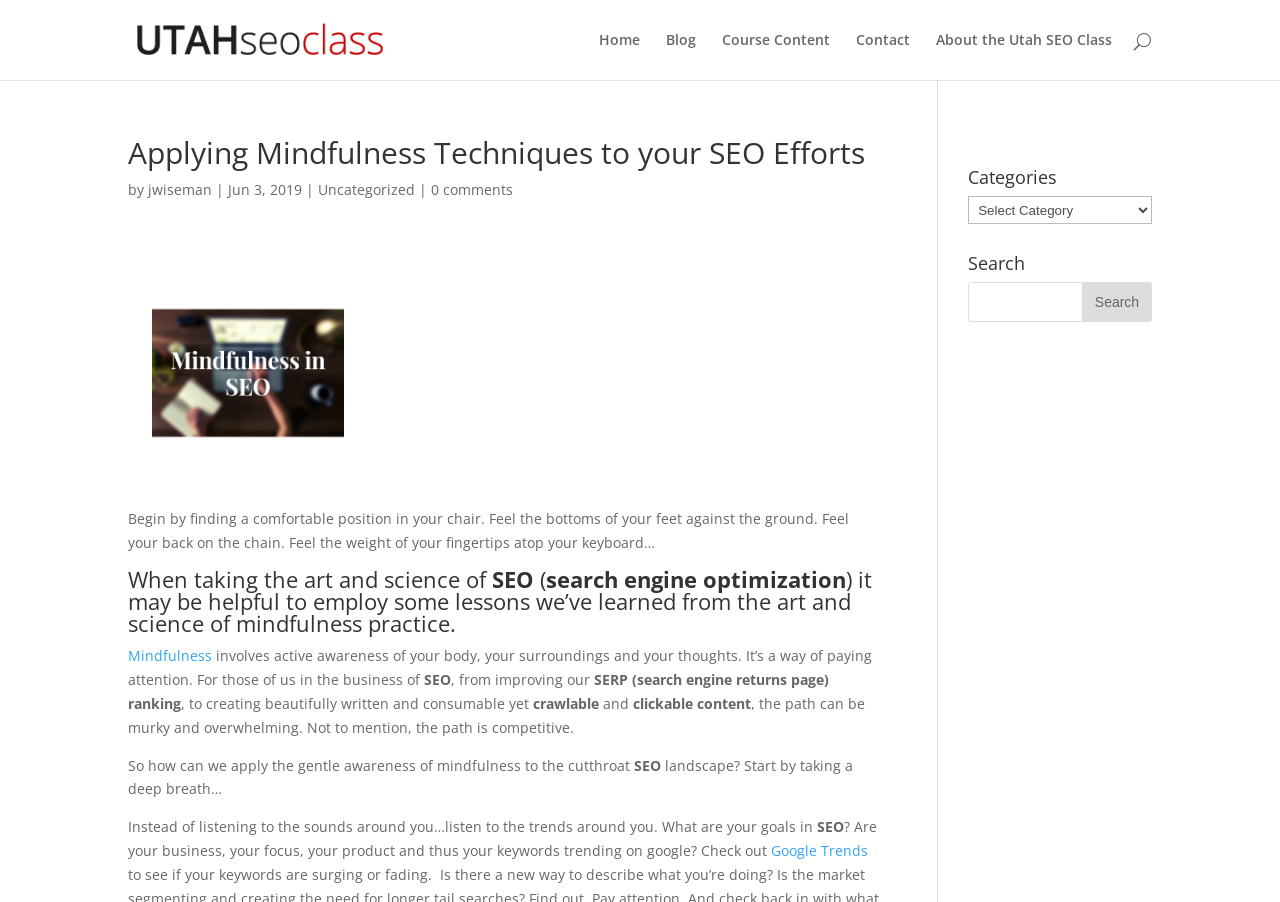What is the title of the webpage?
Please give a detailed answer to the question using the information shown in the image.

I determined the title of the webpage by looking at the root element 'Applying Mindfulness Techniques to your SEO Efforts - Utah SEO Class' and extracting the text content.